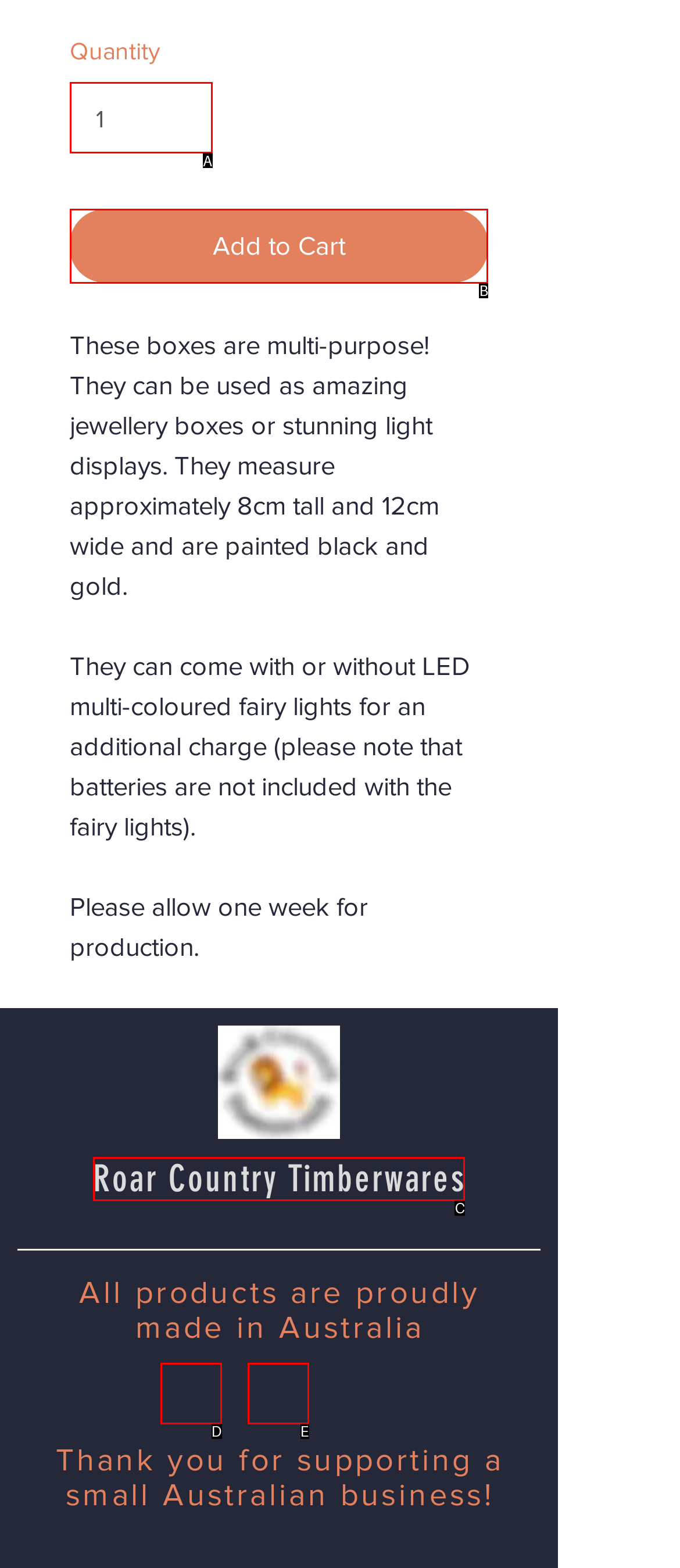Select the letter that corresponds to the description: parent_node: AppsEducationPalFish Class. Provide your answer using the option's letter.

None